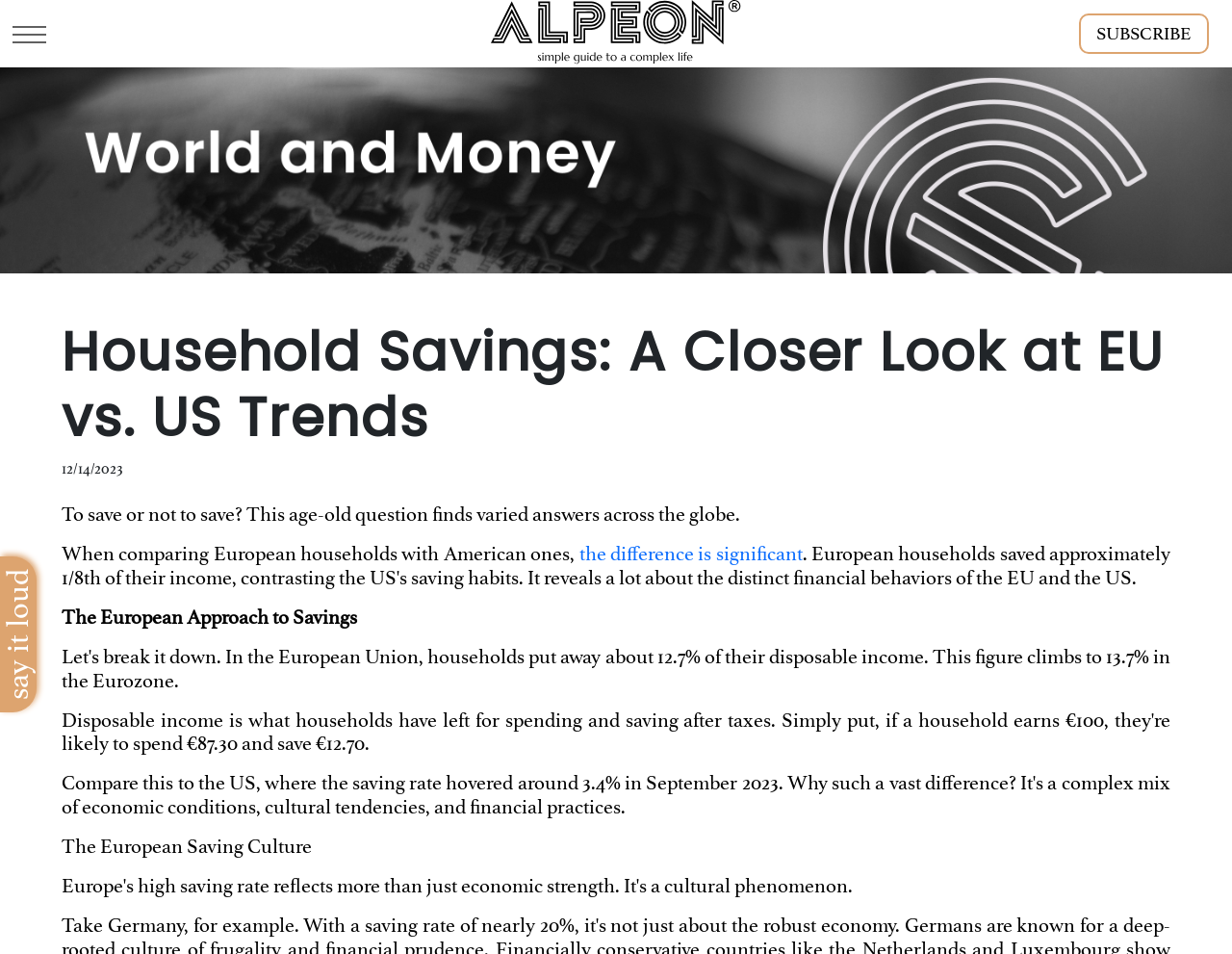What is the theme of the banner image?
Provide a thorough and detailed answer to the question.

The theme of the banner image can be determined by looking at the image element with the description 'world-and-money banner' which suggests that the image is related to global finance or economy.